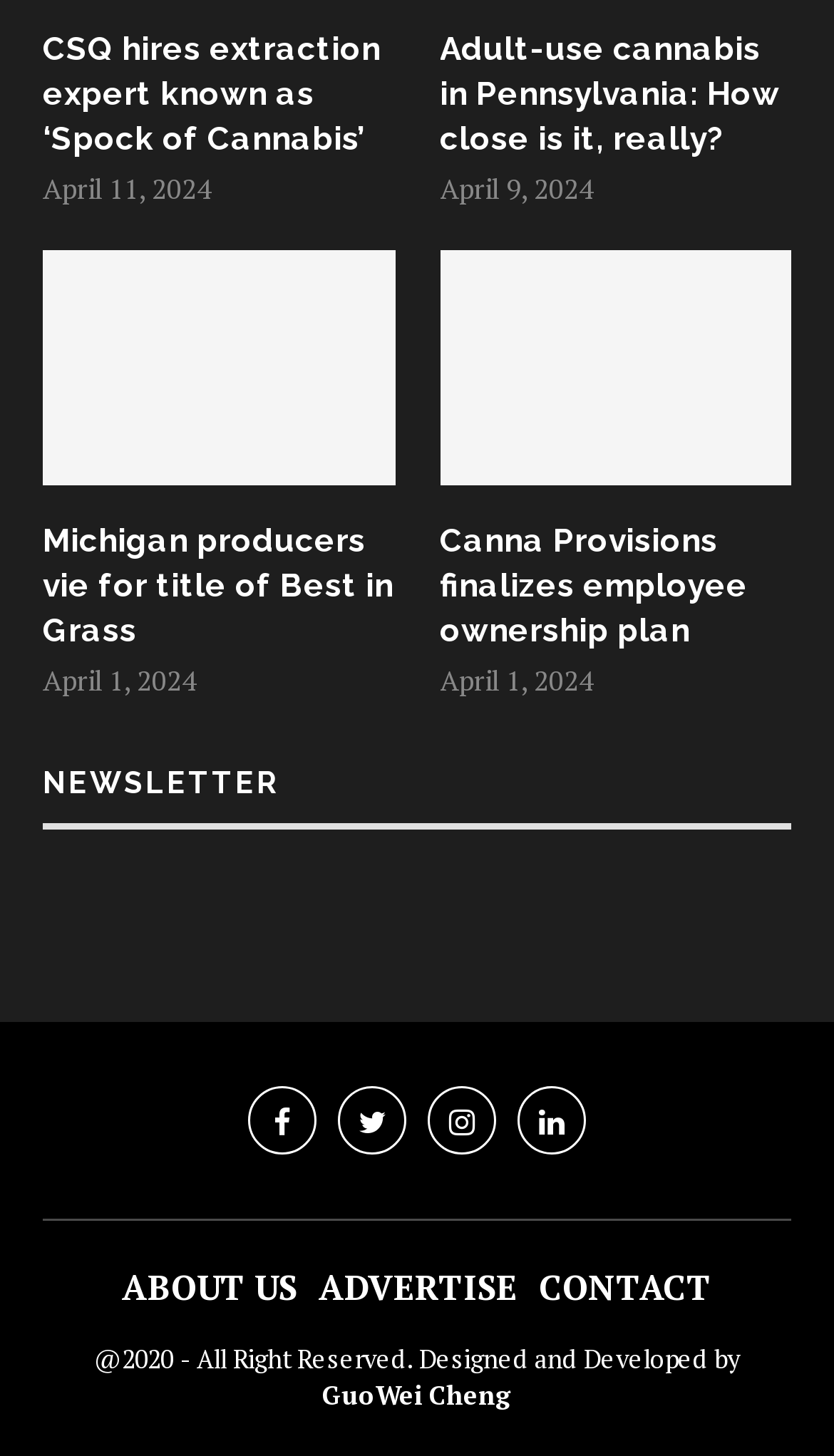Locate the bounding box coordinates of the segment that needs to be clicked to meet this instruction: "Learn about Canna Provisions' employee ownership plan".

[0.527, 0.356, 0.949, 0.449]